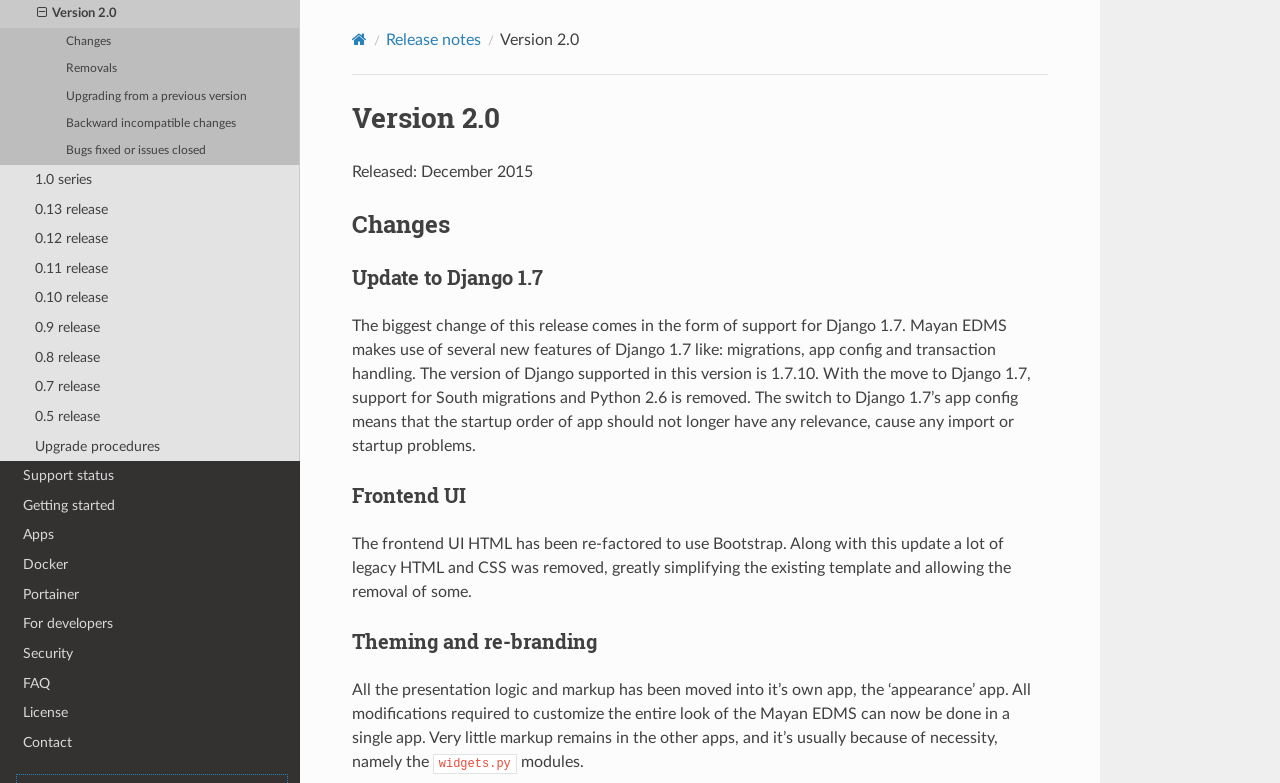What is the release date of Mayan EDMS 2.0?
Please answer the question as detailed as possible.

The static text 'Released: December 2015' provides the release date of Mayan EDMS 2.0.